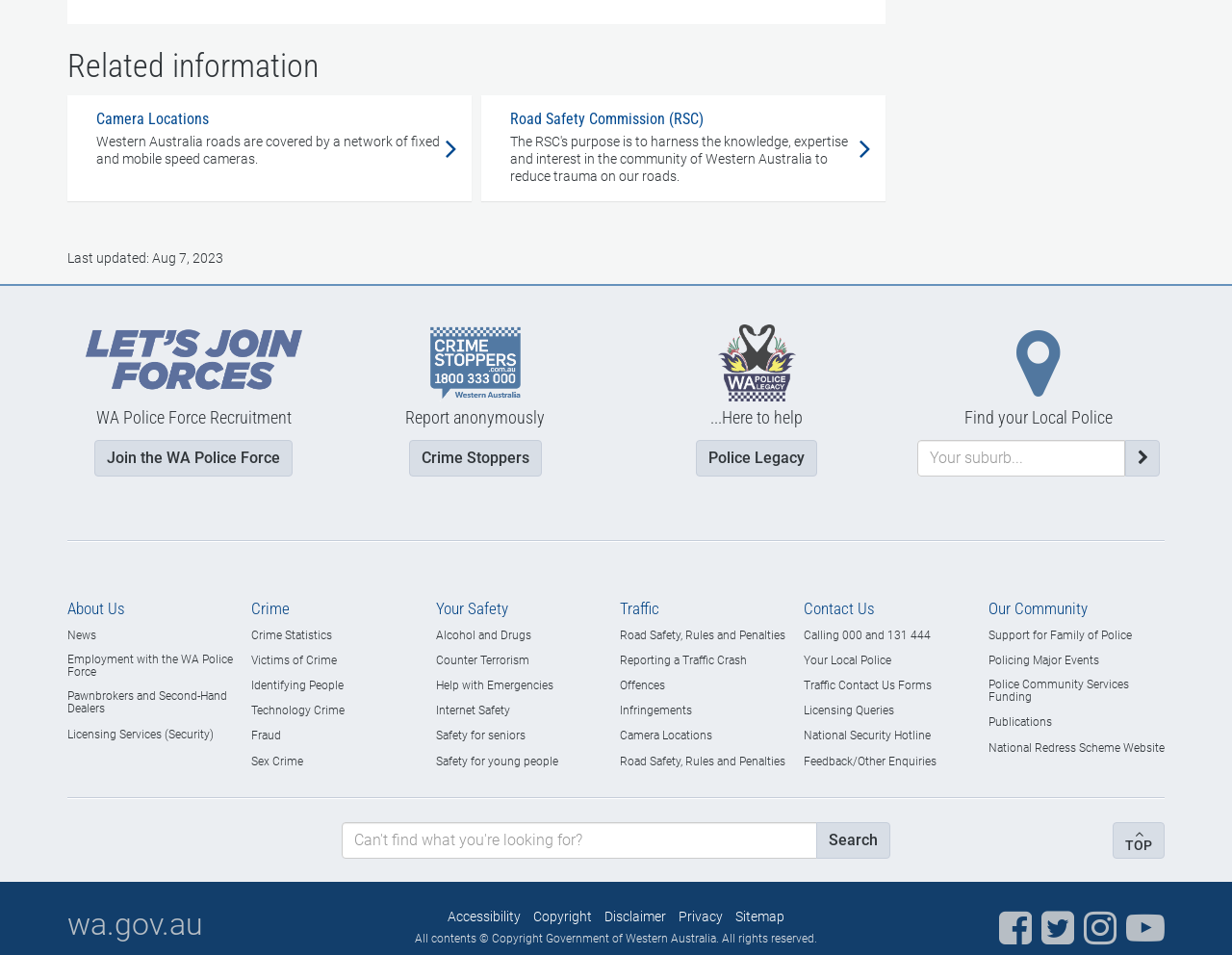Given the following UI element description: "Help with Emergencies", find the bounding box coordinates in the webpage screenshot.

[0.354, 0.706, 0.449, 0.731]